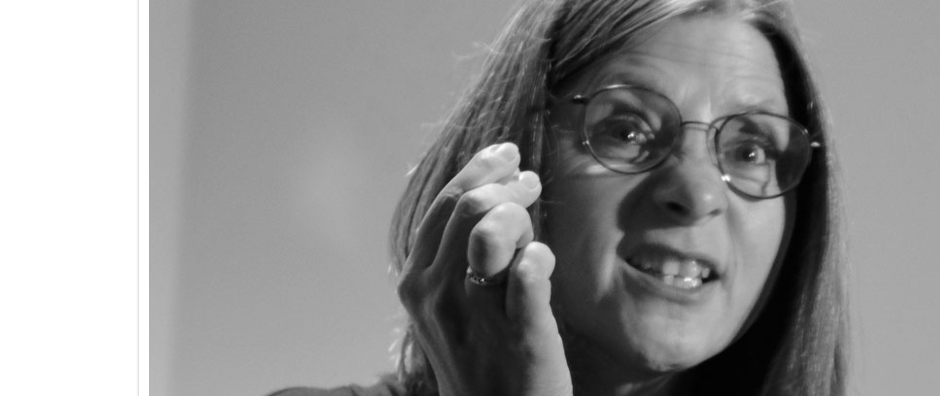Summarize the image with a detailed caption.

The image captures an expressive moment featuring a woman passionately engaged in storytelling. Her hand is raised, emphasizing her words, while her facial expression conveys a mix of enthusiasm and intensity. She wears glasses, and her long hair frames her face, highlighting the dedication she brings to her storytelling craft. The monochrome effect adds a dramatic touch, focusing attention on her emotions and gestures, which are central to the art of storytelling. This moment reflects the theme of personal connection and the power of narratives, aligning with the overarching concept of sharing stories in various contexts, such as performances or intimate gatherings.